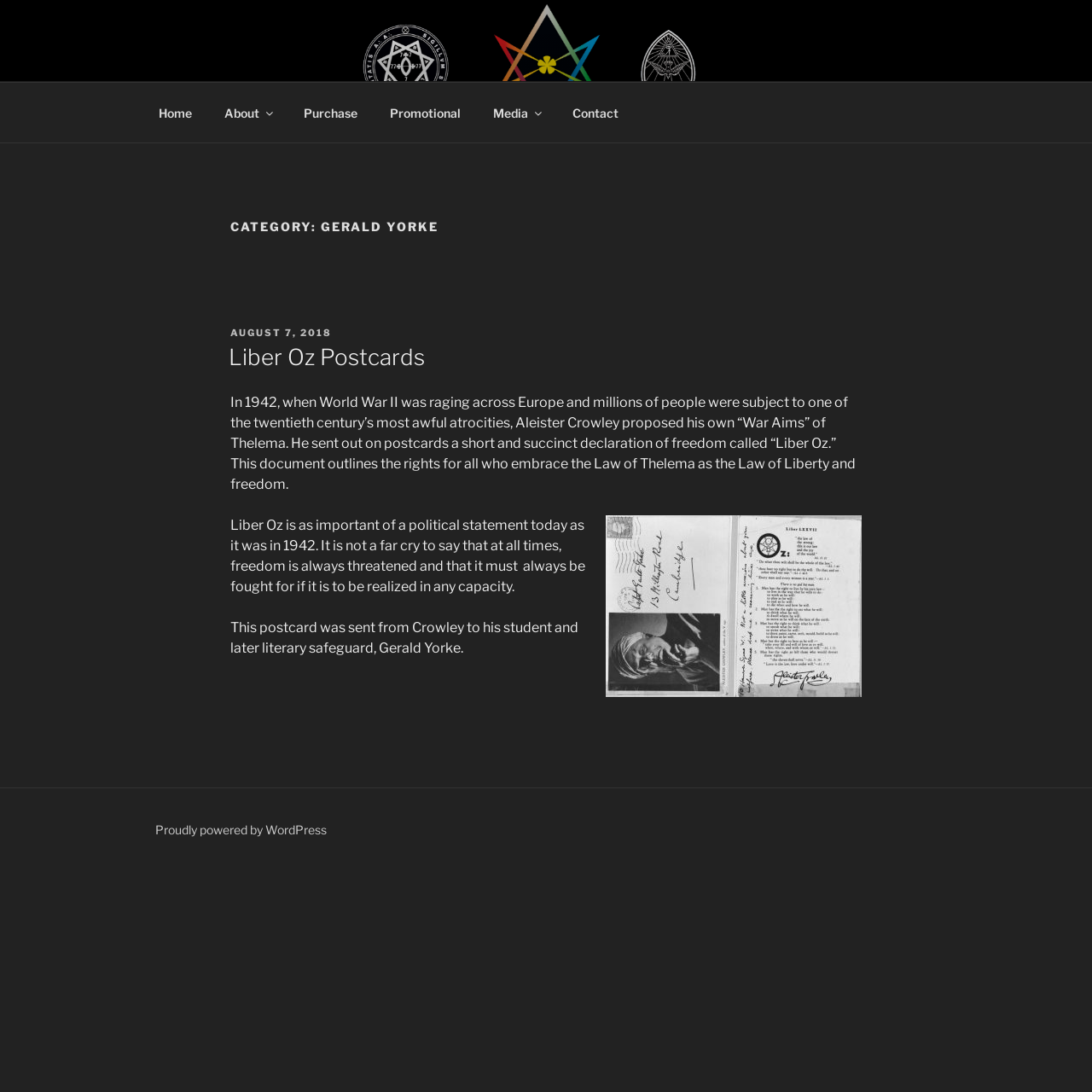Highlight the bounding box coordinates of the region I should click on to meet the following instruction: "Check the Contact page".

[0.51, 0.084, 0.58, 0.122]